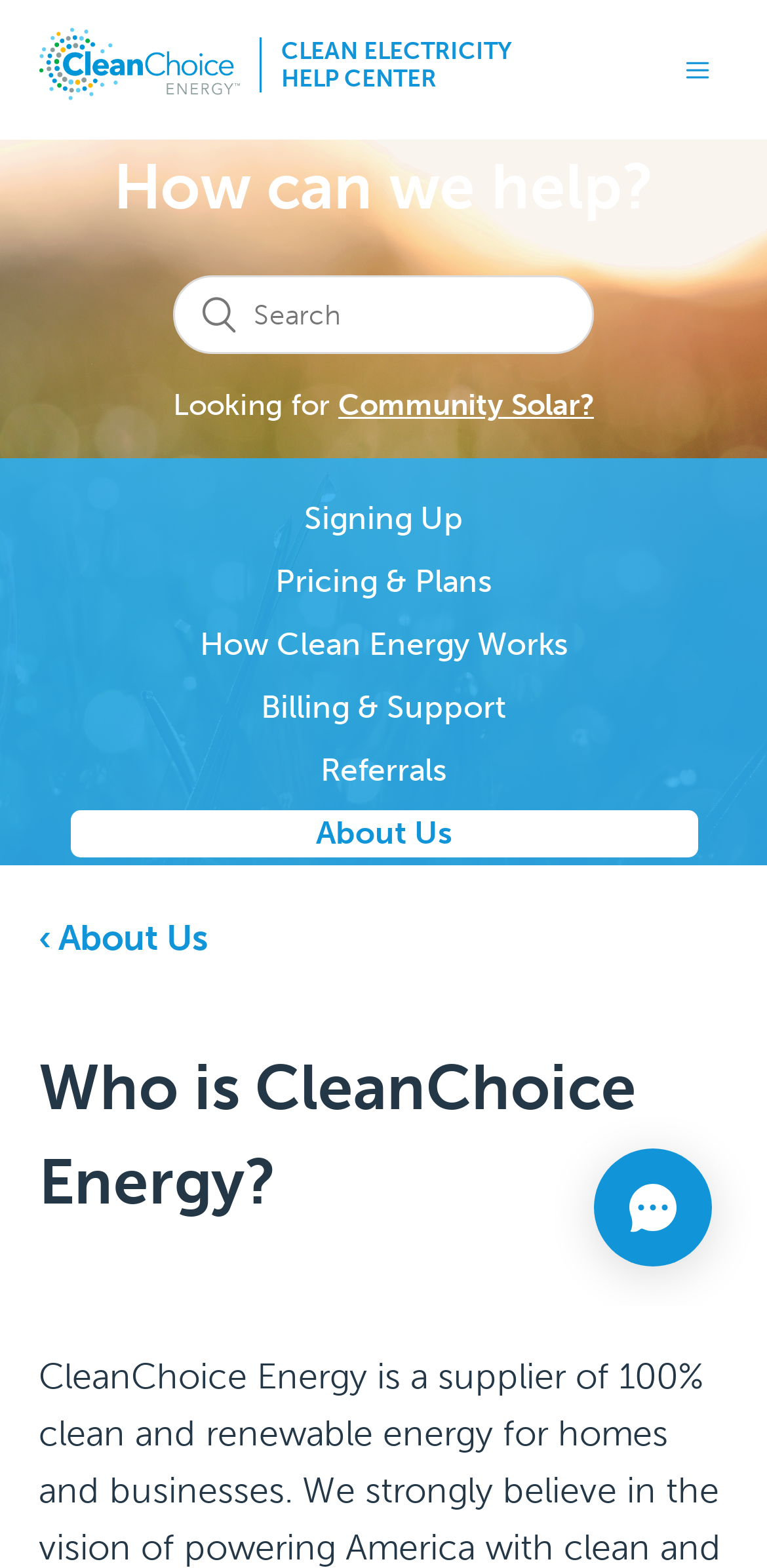Can you extract the primary headline text from the webpage?

How can we help?